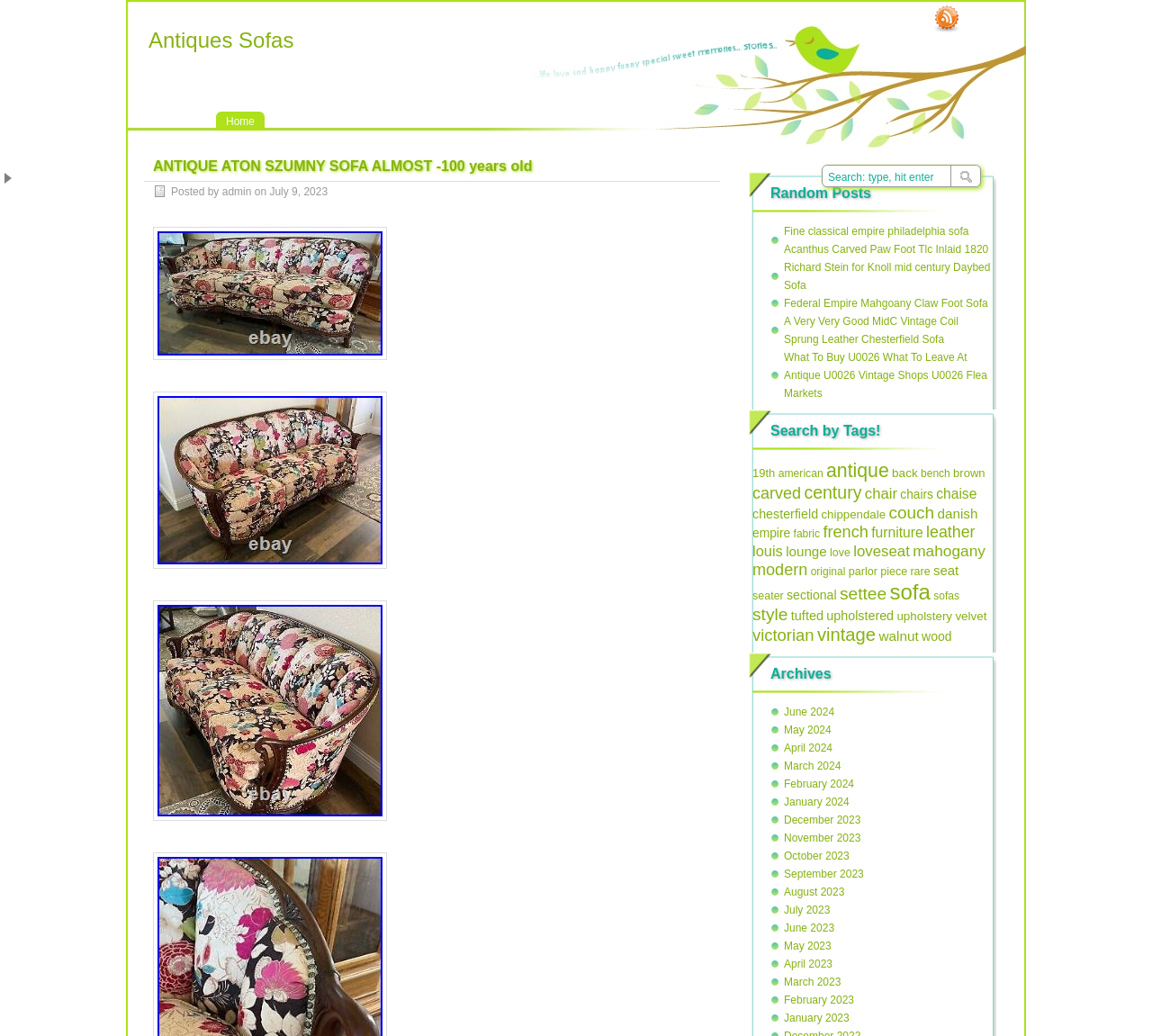Answer the question in one word or a short phrase:
How many images are there of the antique sofa?

4